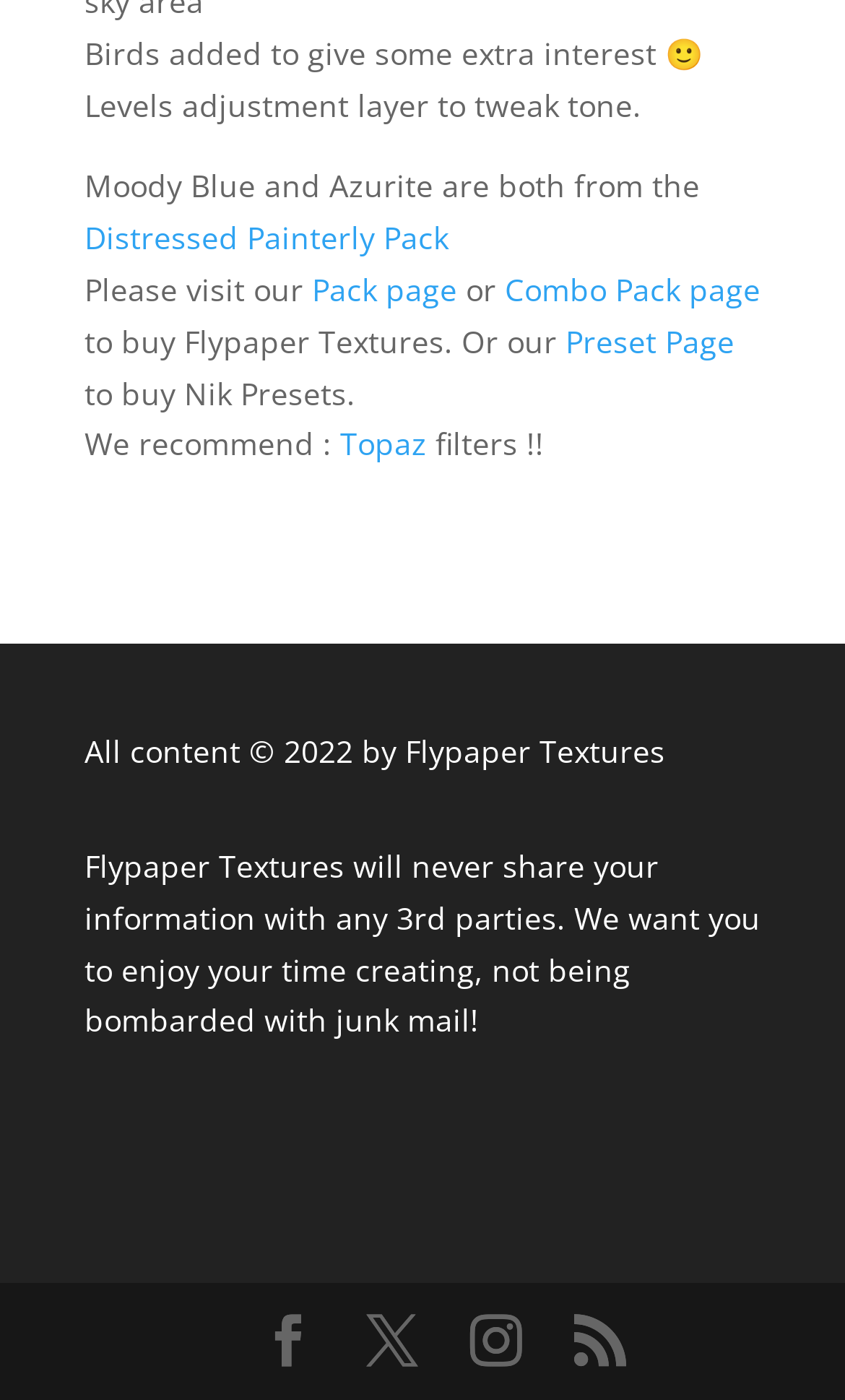Identify the bounding box coordinates of the clickable region required to complete the instruction: "Click Next". The coordinates should be given as four float numbers within the range of 0 and 1, i.e., [left, top, right, bottom].

None